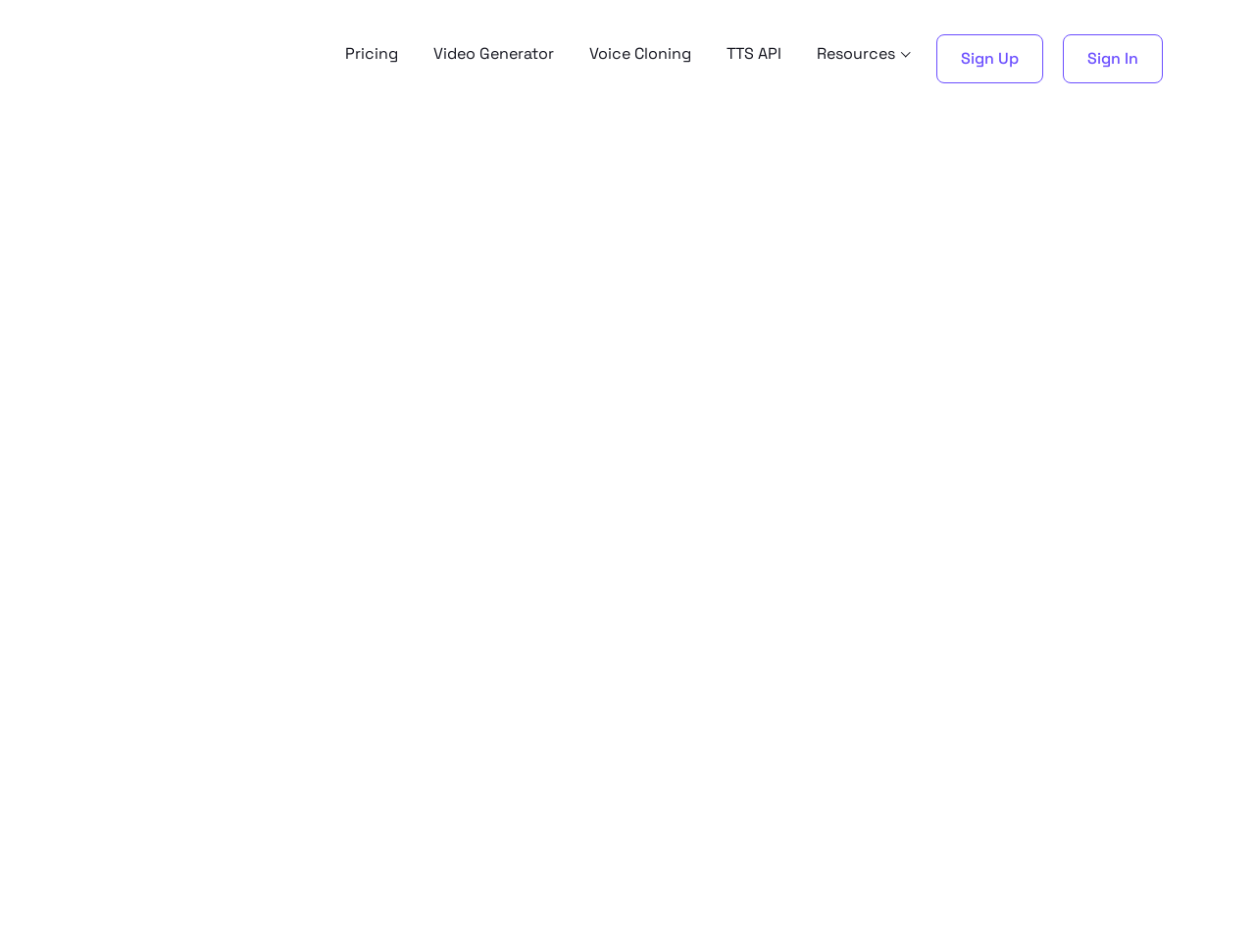Please determine the bounding box coordinates of the element's region to click for the following instruction: "Sign Up".

[0.746, 0.036, 0.831, 0.088]